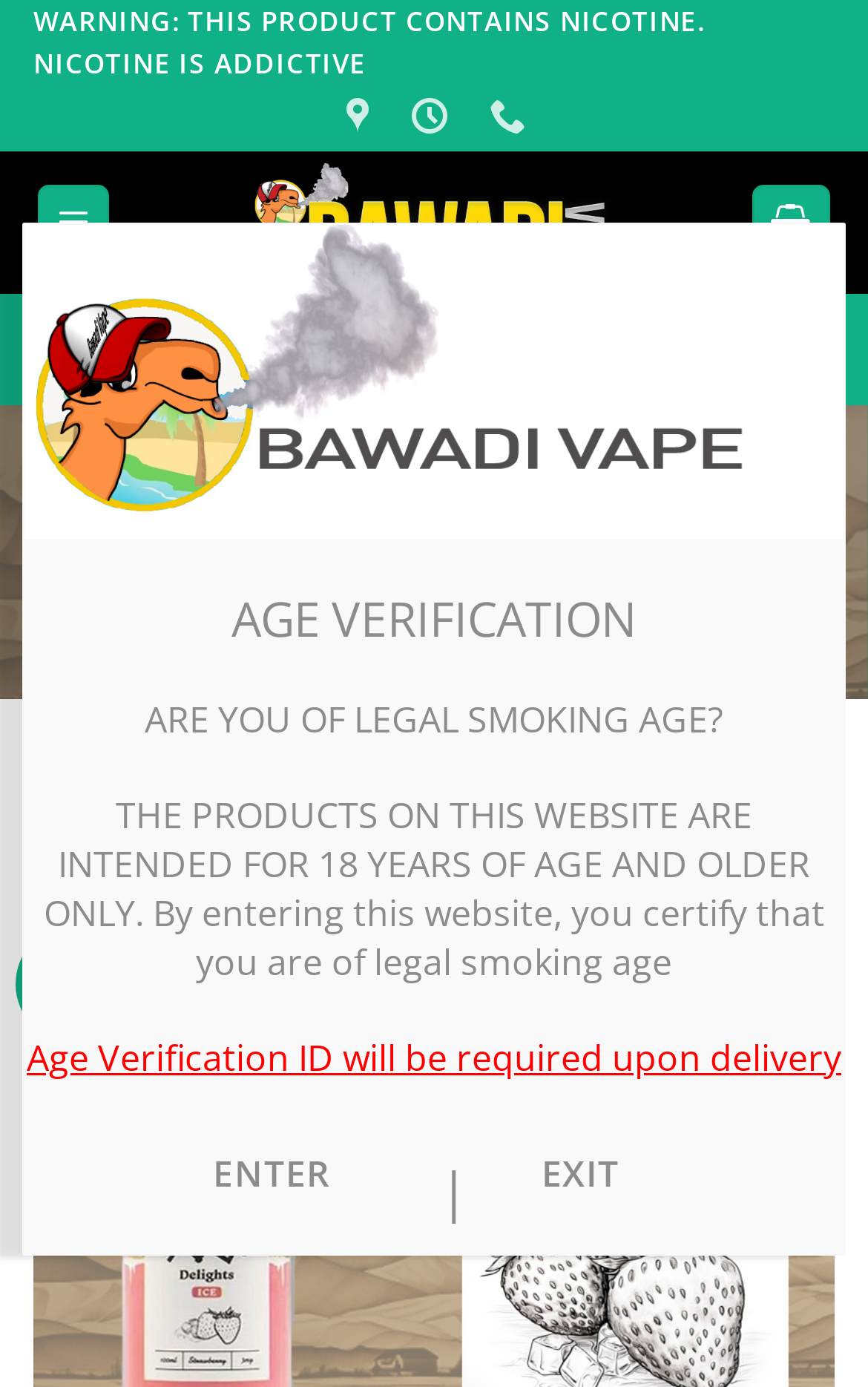Respond to the question below with a single word or phrase:
How many navigation links are there in the top menu?

5